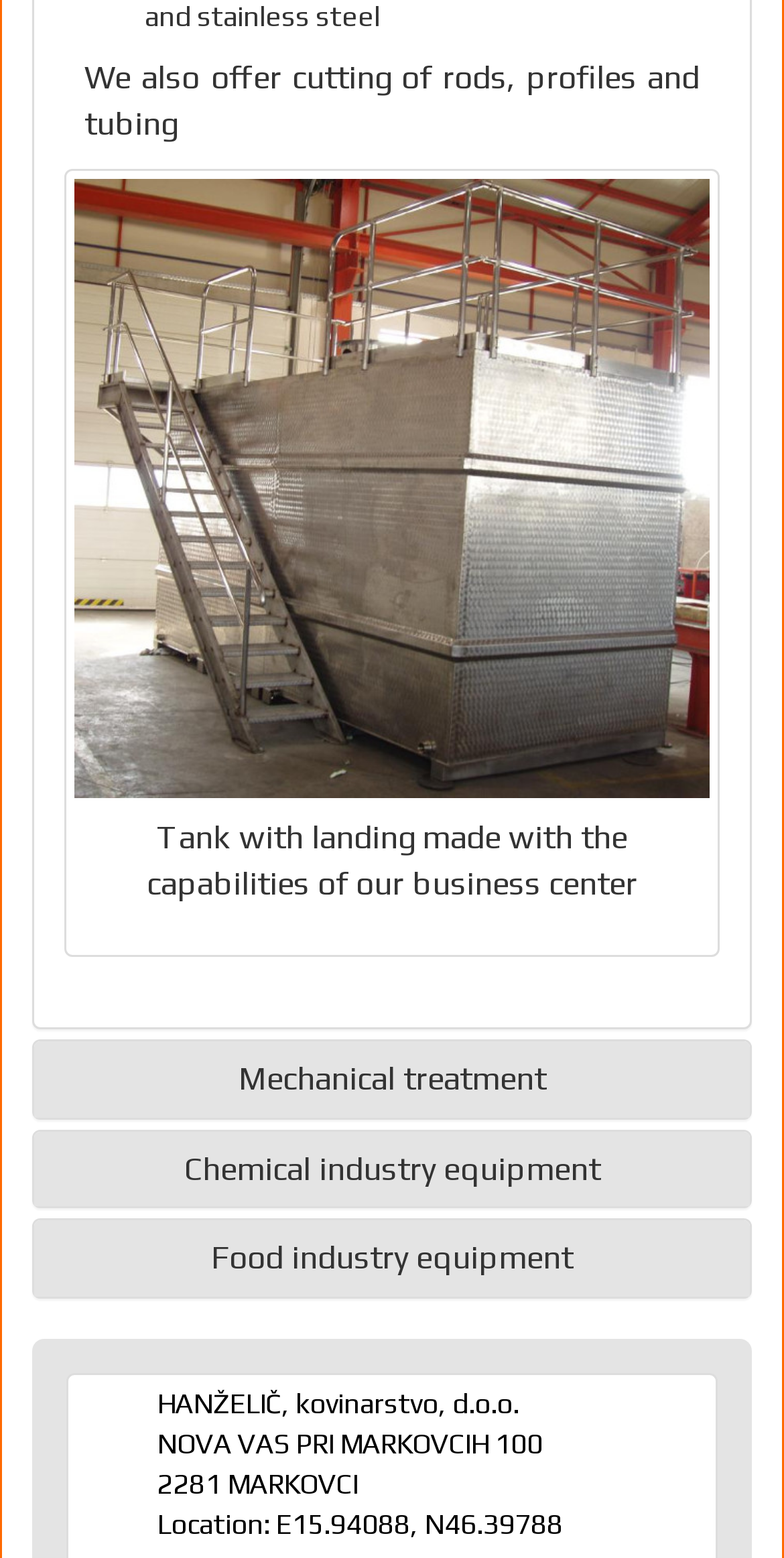How many tabs are available?
Using the image as a reference, answer the question with a short word or phrase.

3